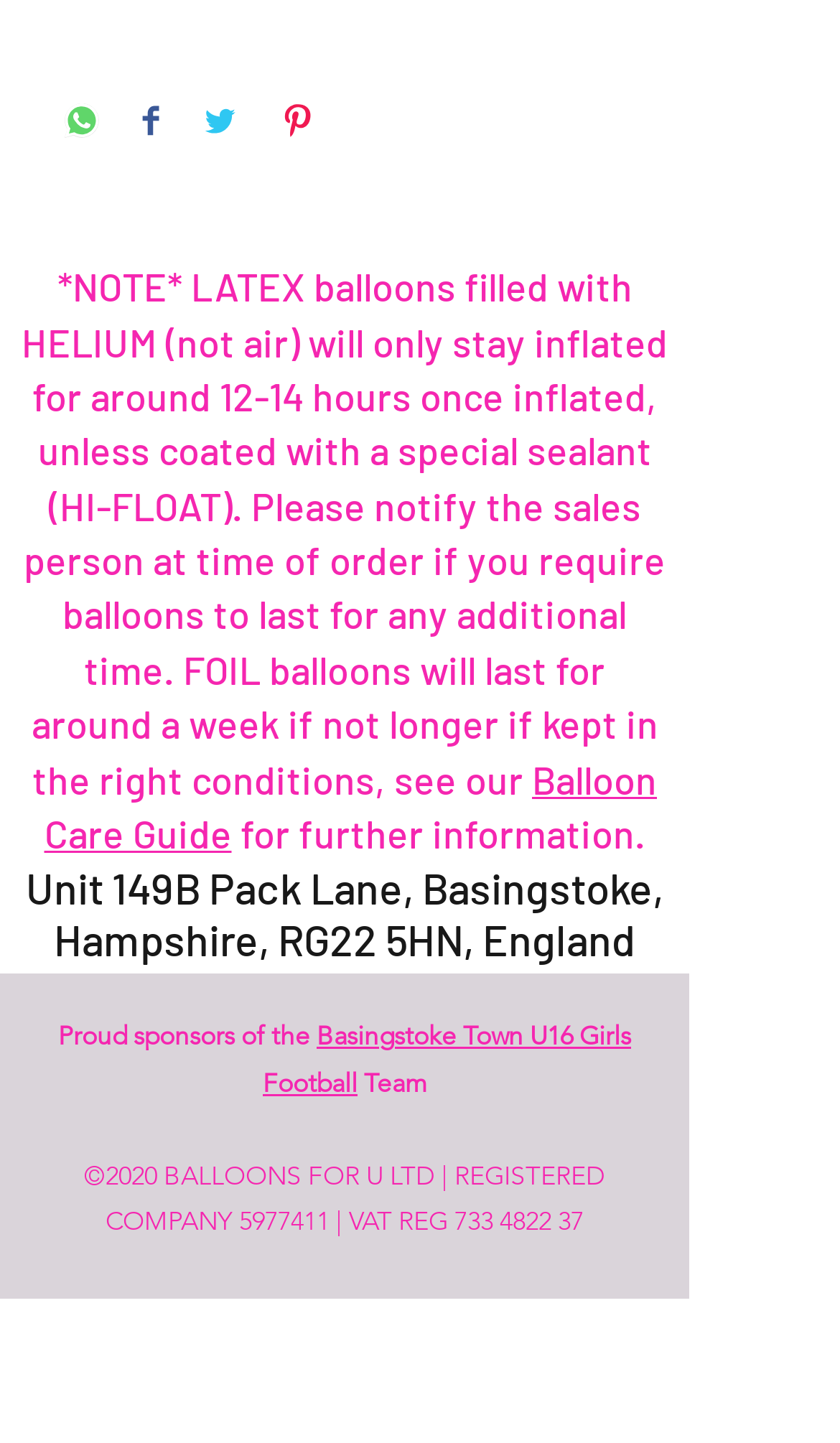What is the VAT registration number of the company?
Use the information from the screenshot to give a comprehensive response to the question.

The VAT registration number of the company is mentioned at the bottom of the webpage, which is 733 4822 37, and is linked to the company's registration information.